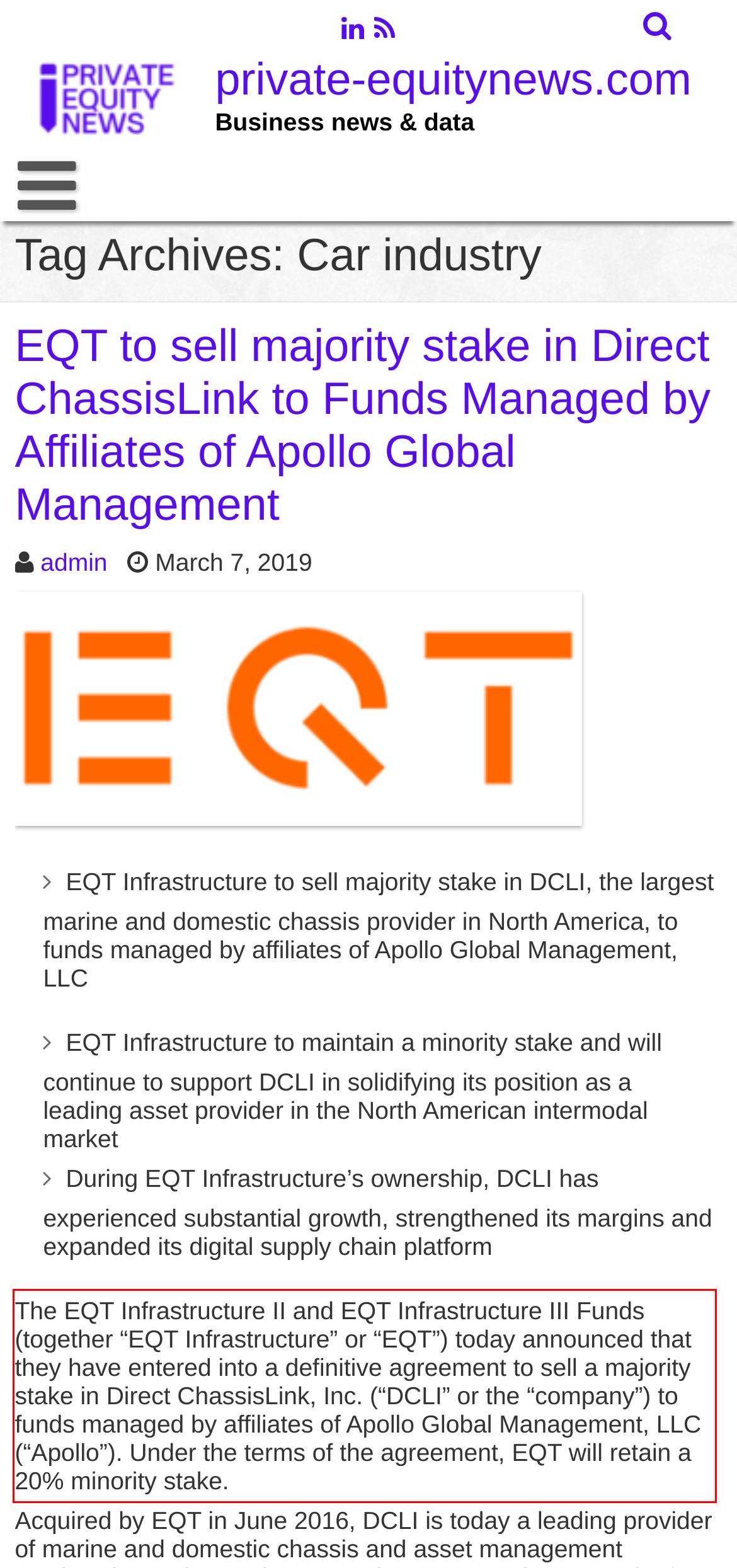Perform OCR on the text inside the red-bordered box in the provided screenshot and output the content.

The EQT Infrastructure II and EQT Infrastructure III Funds (together “EQT Infrastructure” or “EQT”) today announced that they have entered into a definitive agreement to sell a majority stake in Direct ChassisLink, Inc. (“DCLI” or the “company”) to funds managed by affiliates of Apollo Global Management, LLC (“Apollo”). Under the terms of the agreement, EQT will retain a 20% minority stake.